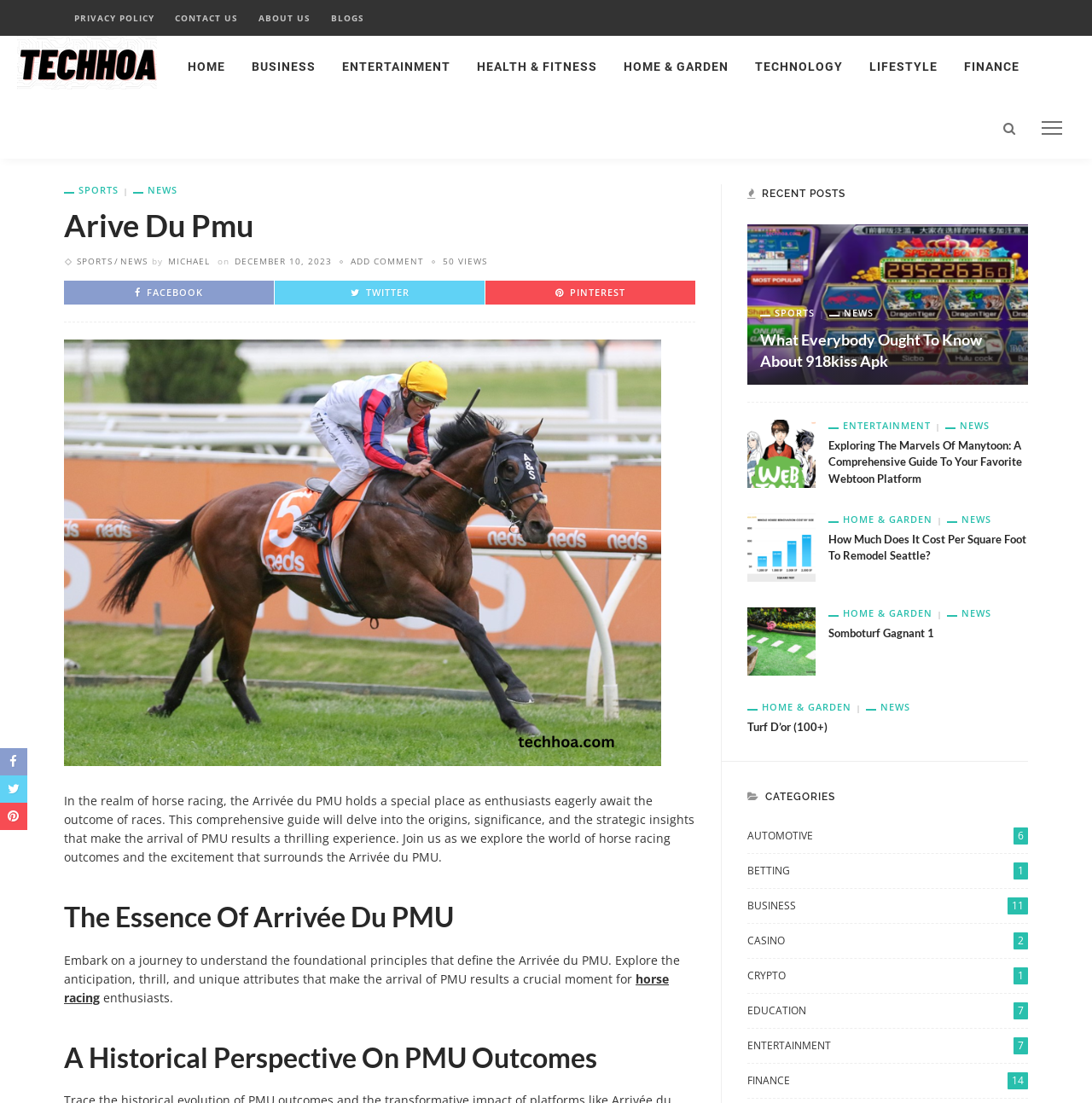How many recent posts are listed on the webpage?
Look at the image and respond with a one-word or short-phrase answer.

4